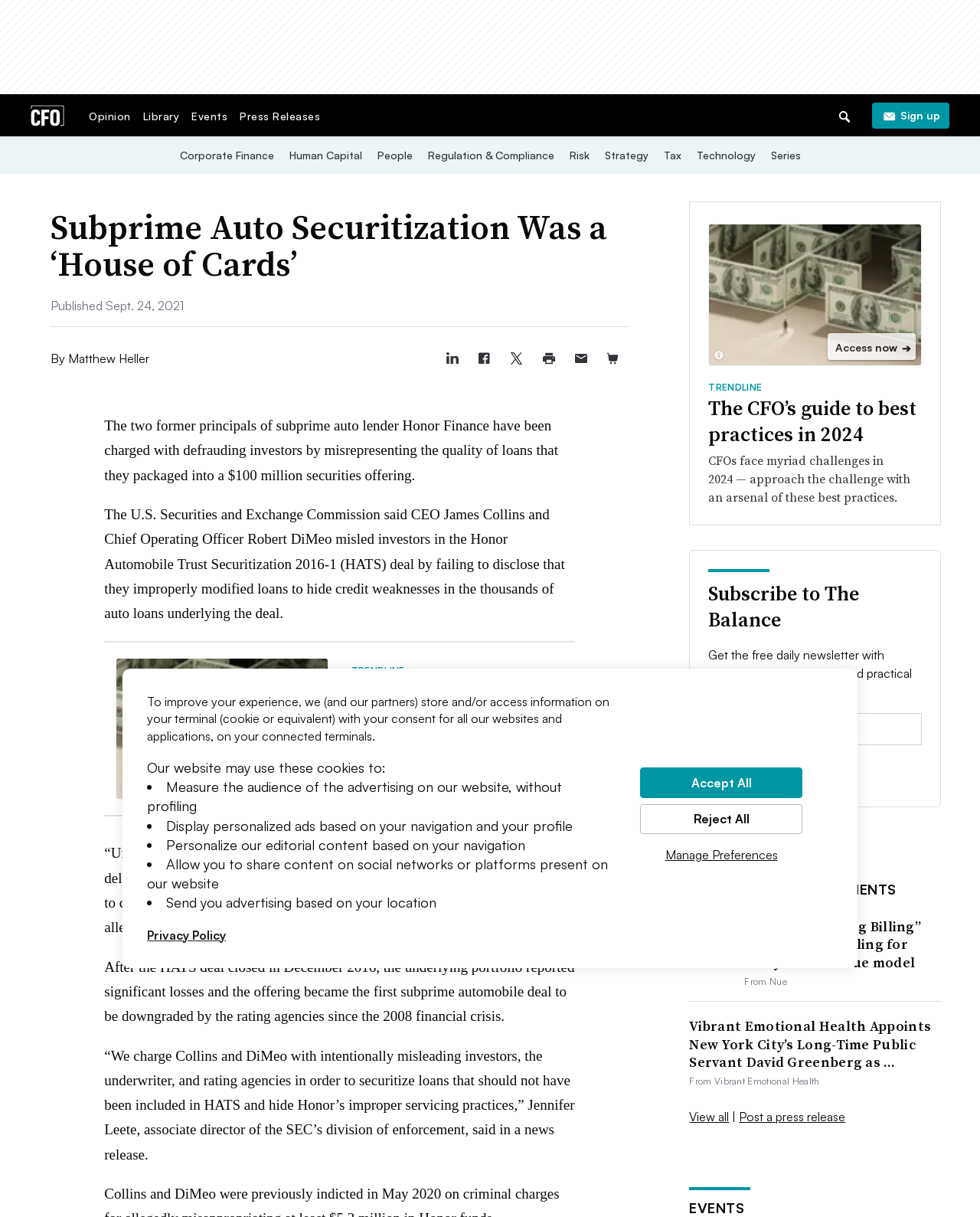Identify the bounding box coordinates of the region that needs to be clicked to carry out this instruction: "Search for something". Provide these coordinates as four float numbers ranging from 0 to 1, i.e., [left, top, right, bottom].

[0.363, 0.077, 0.609, 0.101]